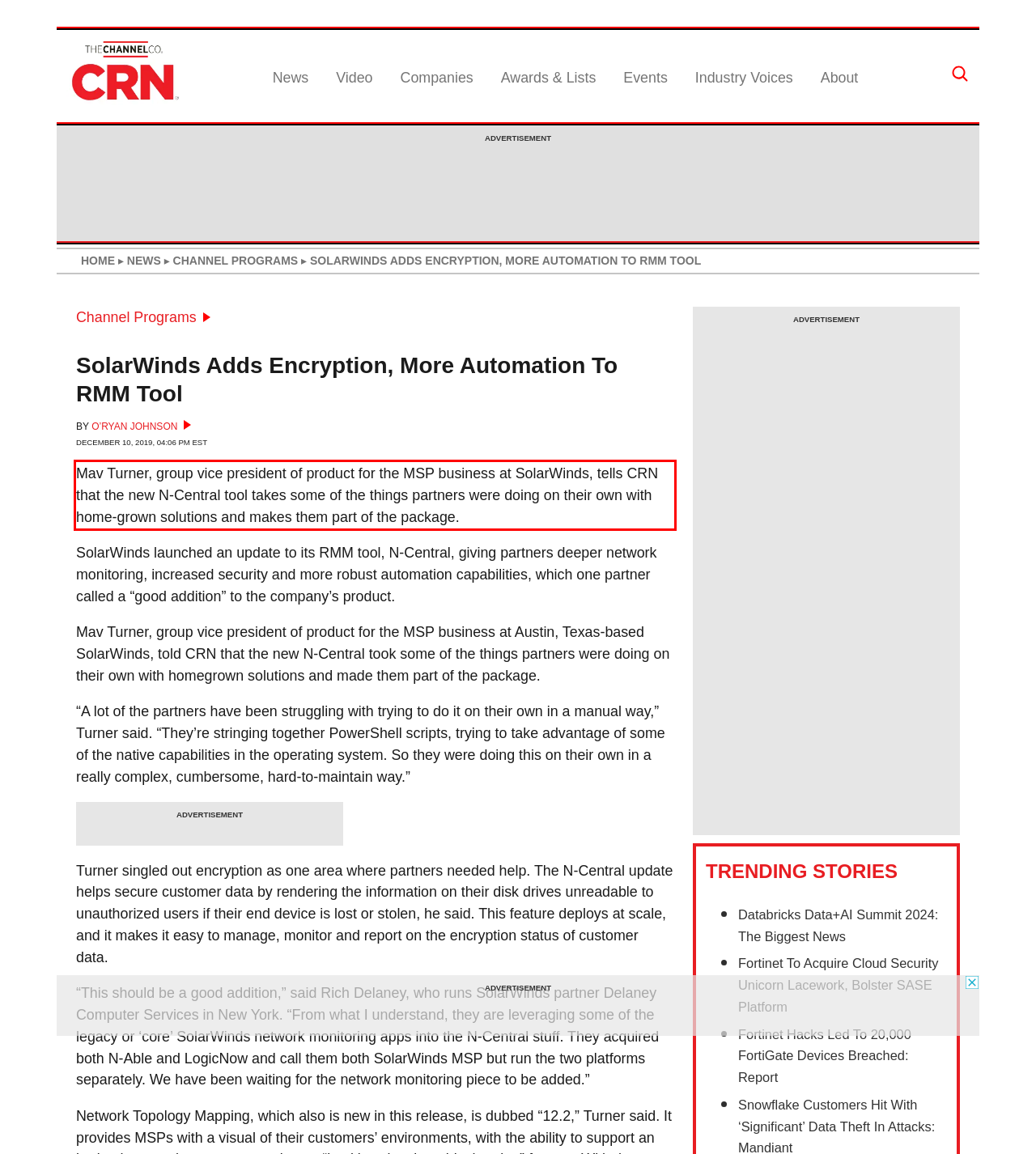You have a screenshot of a webpage where a UI element is enclosed in a red rectangle. Perform OCR to capture the text inside this red rectangle.

Mav Turner, group vice president of product for the MSP business at SolarWinds, tells CRN that the new N-Central tool takes some of the things partners were doing on their own with home-grown solutions and makes them part of the package.